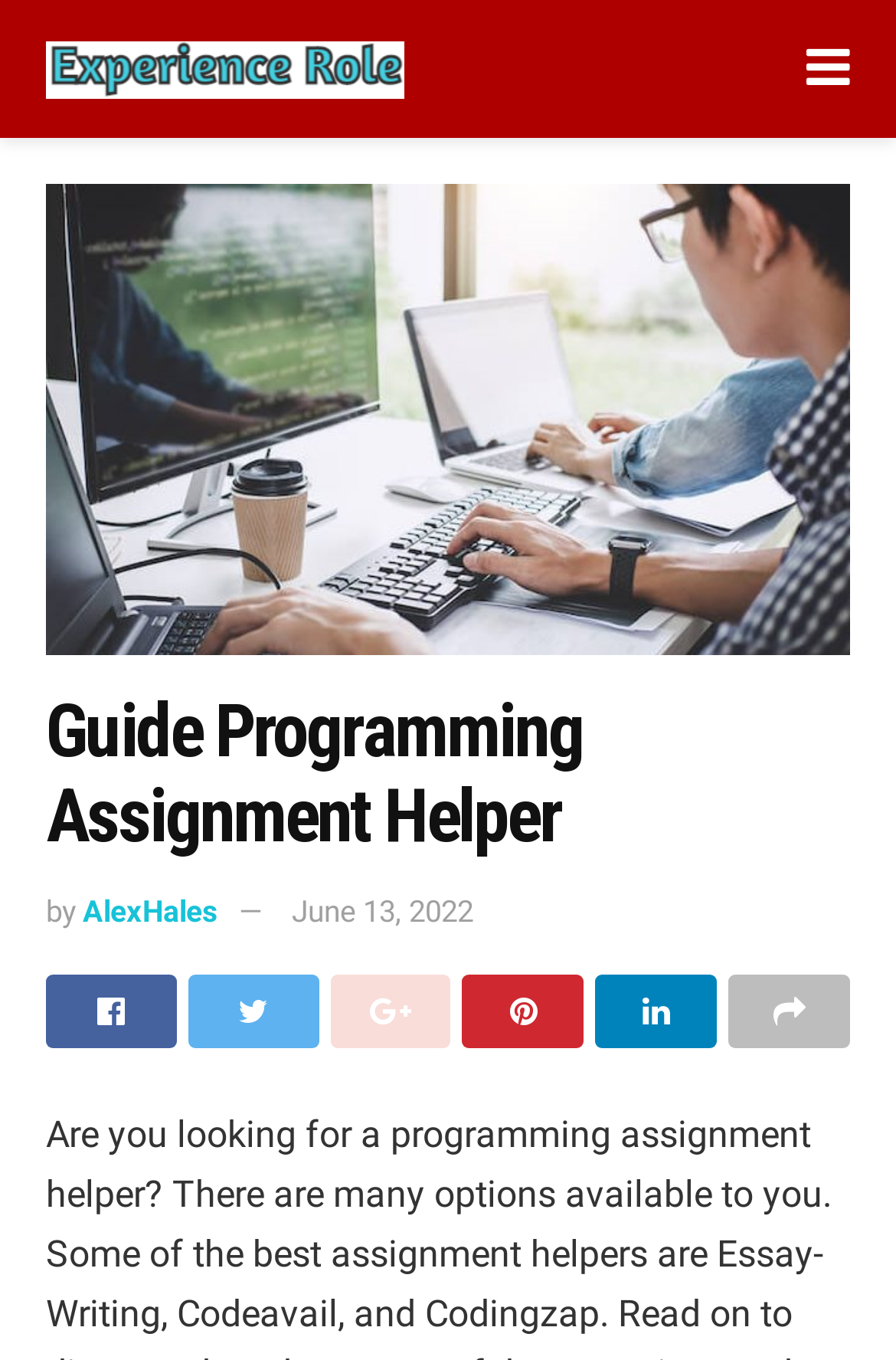Generate a thorough caption detailing the webpage content.

The webpage appears to be a blog post or article about a programming assignment helper. At the top left, there is a link to "My Blog" accompanied by an image, which suggests that this webpage is part of a larger blog or website. 

To the right of the "My Blog" link, there is a search icon (represented by the Unicode character '\uf0c9'). 

Below the "My Blog" link, there is a prominent heading that reads "Guide Programming Assignment Helper" accompanied by an image. This heading spans almost the entire width of the page.

Underneath the heading, there is a byline that reads "by AlexHales" with the date "June 13, 2022" to the right. 

Further down, there are six social media or sharing icons (represented by Unicode characters '\uf230', '\uf099', '\uf0d5', '\uf0d2', '\uf0e1', and '\uf064') lined up horizontally, taking up about half of the page's width.